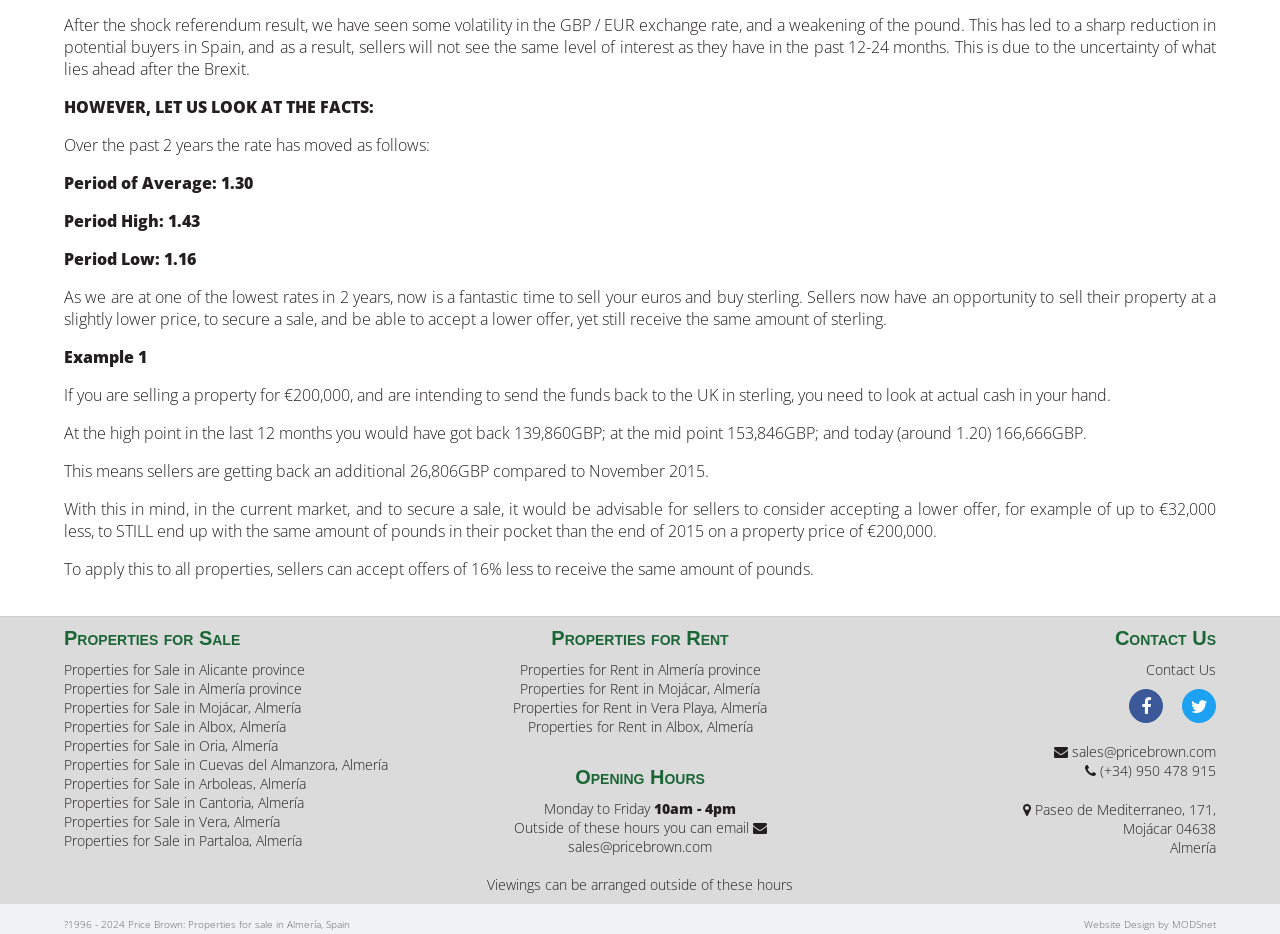Please determine the bounding box coordinates of the element's region to click in order to carry out the following instruction: "View properties for rent in Almería province". The coordinates should be four float numbers between 0 and 1, i.e., [left, top, right, bottom].

[0.406, 0.707, 0.594, 0.727]